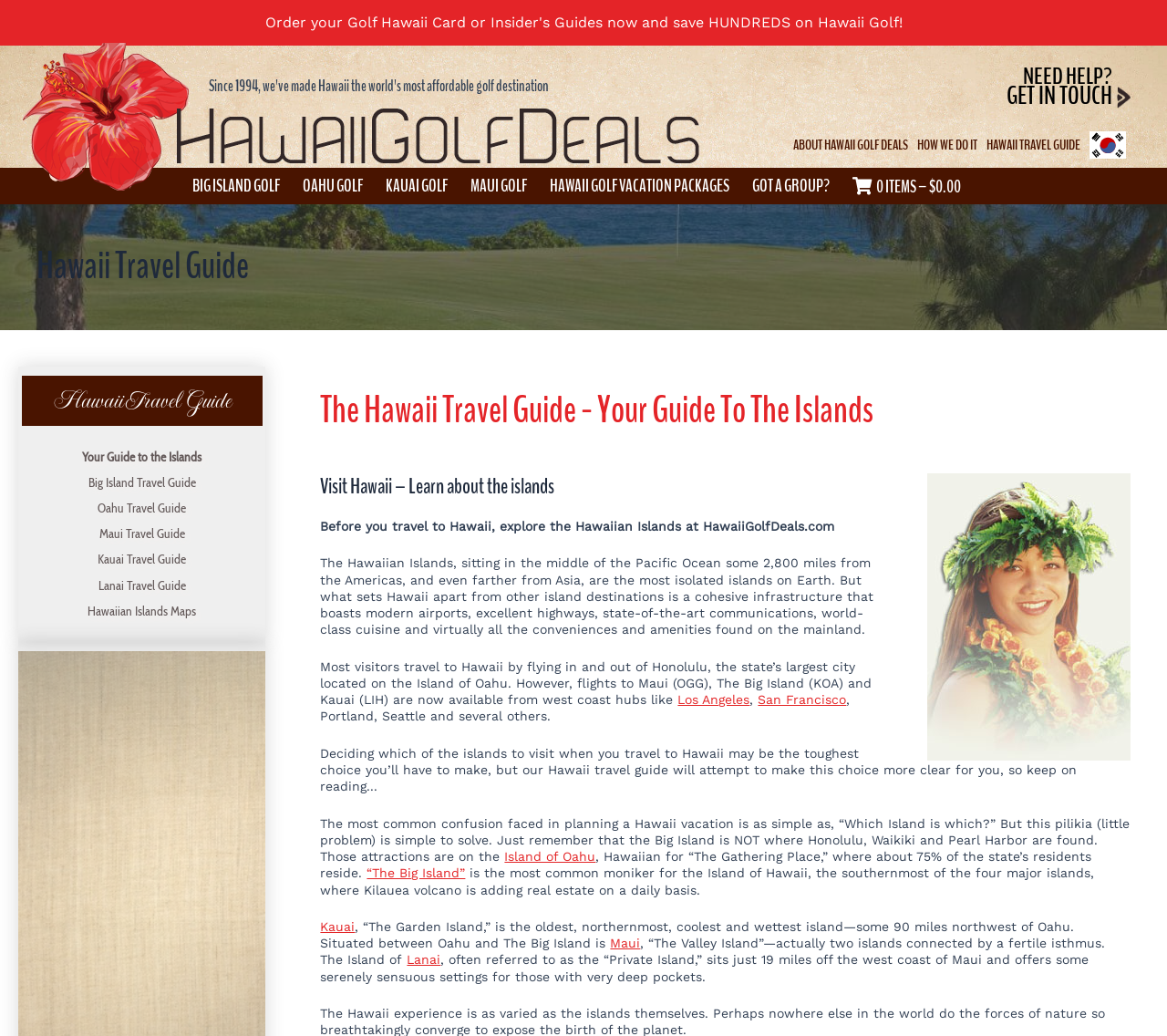Please determine the bounding box coordinates of the clickable area required to carry out the following instruction: "View Hawaii travel guide". The coordinates must be four float numbers between 0 and 1, represented as [left, top, right, bottom].

[0.031, 0.233, 0.969, 0.283]